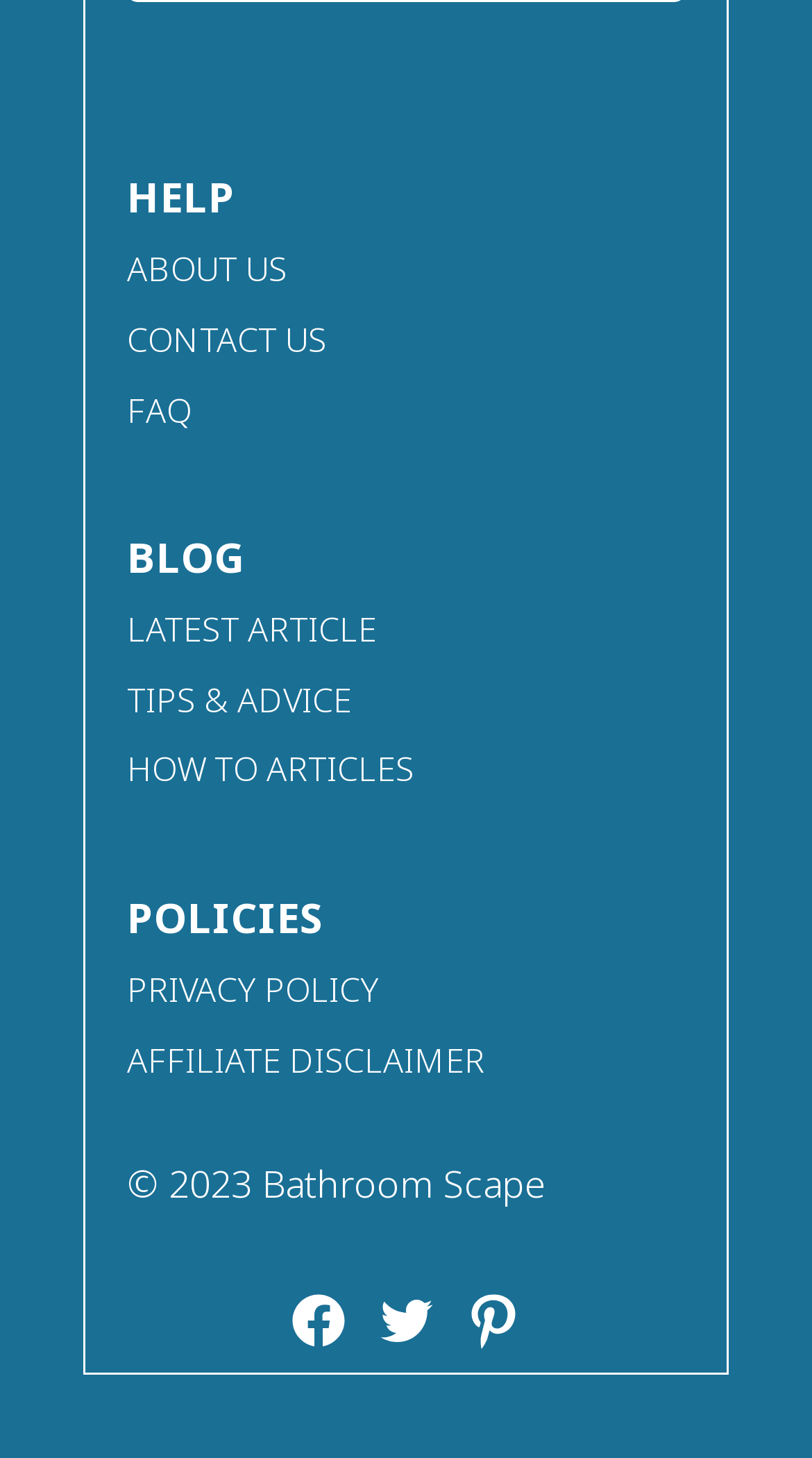Please specify the bounding box coordinates in the format (top-left x, top-left y, bottom-right x, bottom-right y), with values ranging from 0 to 1. Identify the bounding box for the UI component described as follows: Contact Us

[0.156, 0.216, 0.403, 0.252]